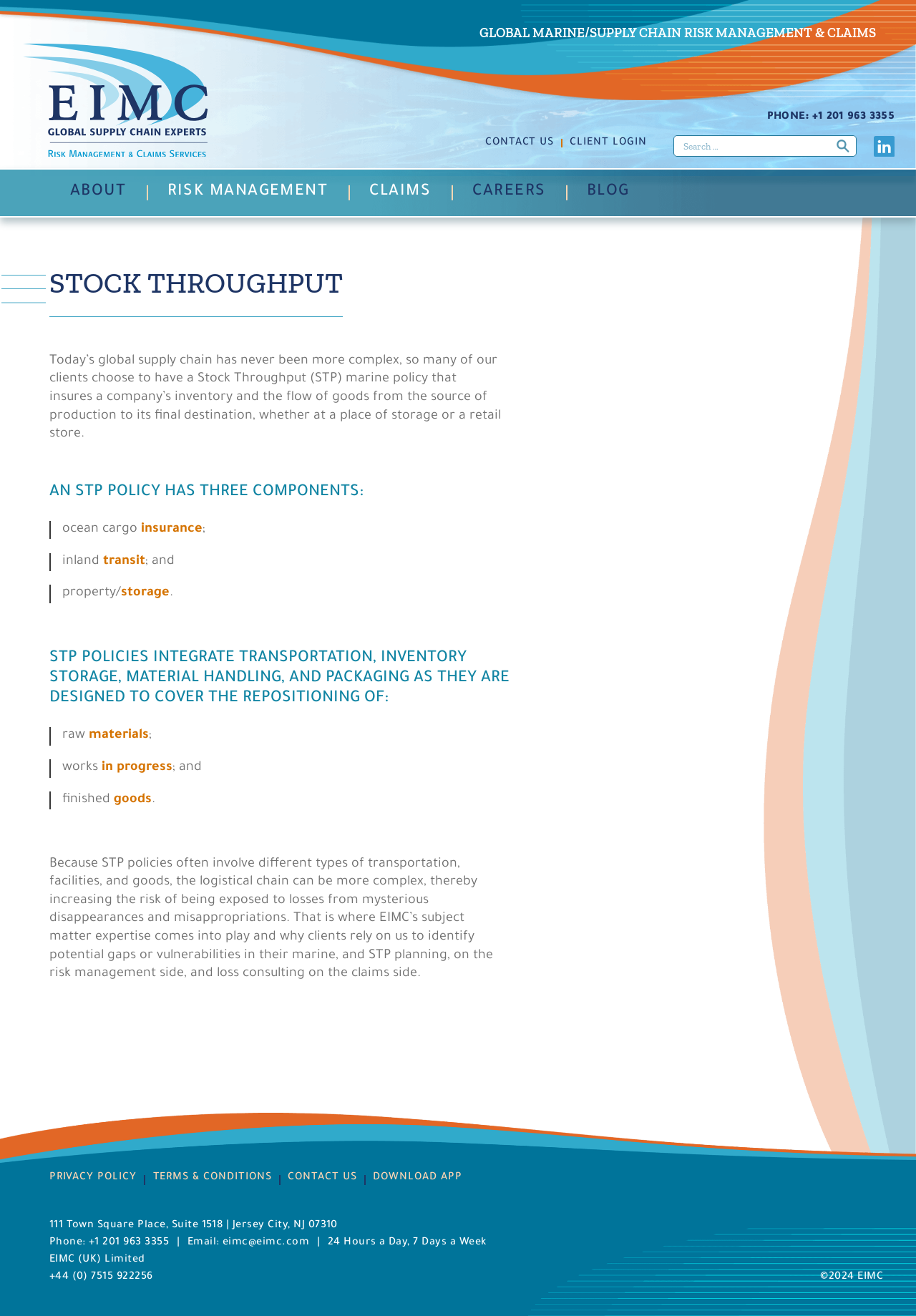Given the description: "+1 201 963 3355", determine the bounding box coordinates of the UI element. The coordinates should be formatted as four float numbers between 0 and 1, [left, top, right, bottom].

[0.097, 0.94, 0.185, 0.949]